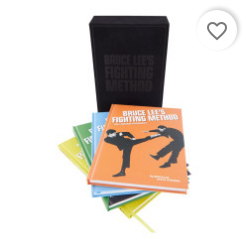Explain what is happening in the image with as much detail as possible.

The image features a boxed set titled "BRUCE LEE'S FIGHTING METHOD." This collection showcases several colorful booklets, each emphasizing different aspects of Bruce Lee's martial arts philosophy and techniques. The prominent orange cover book is centrally displayed, depicting a dynamic martial arts pose, indicative of Lee's emphasis on movement and combat proficiency. The other booklets, varying in colors like blue, green, and yellow, surround it, creating a visually appealing arrangement. The entire set is housed in a sleek black box, enhancing its aesthetic appeal and making it a desirable item for martial arts enthusiasts. Additionally, there is a heart icon in the upper right corner, suggesting an option to favorite or save this item for later consideration. Priced at $98.99, this boxed collection serves as both an educational resource and a collectible for fans of Bruce Lee.